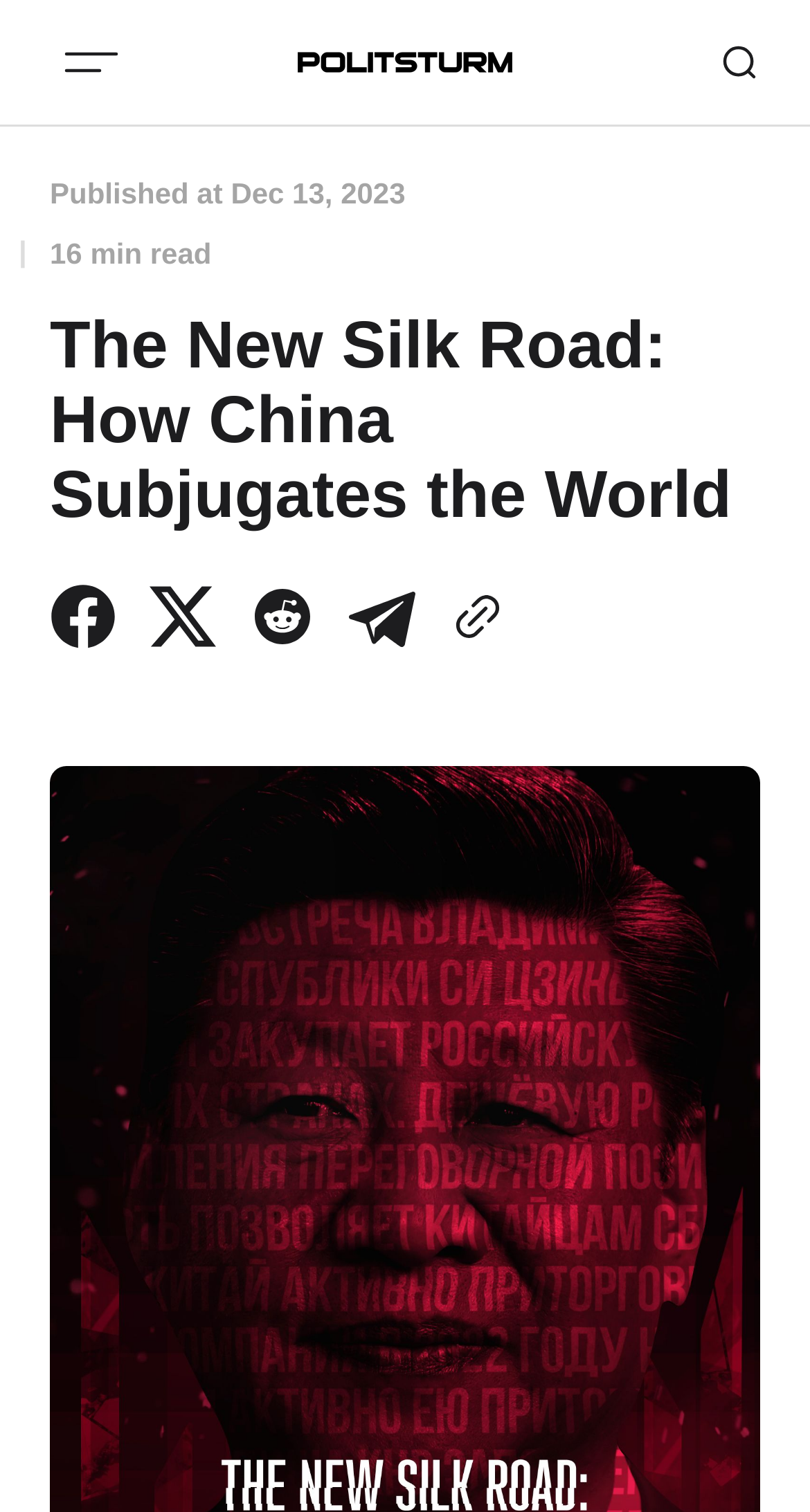What is the date of publication?
Refer to the image and provide a one-word or short phrase answer.

Dec 13, 2023